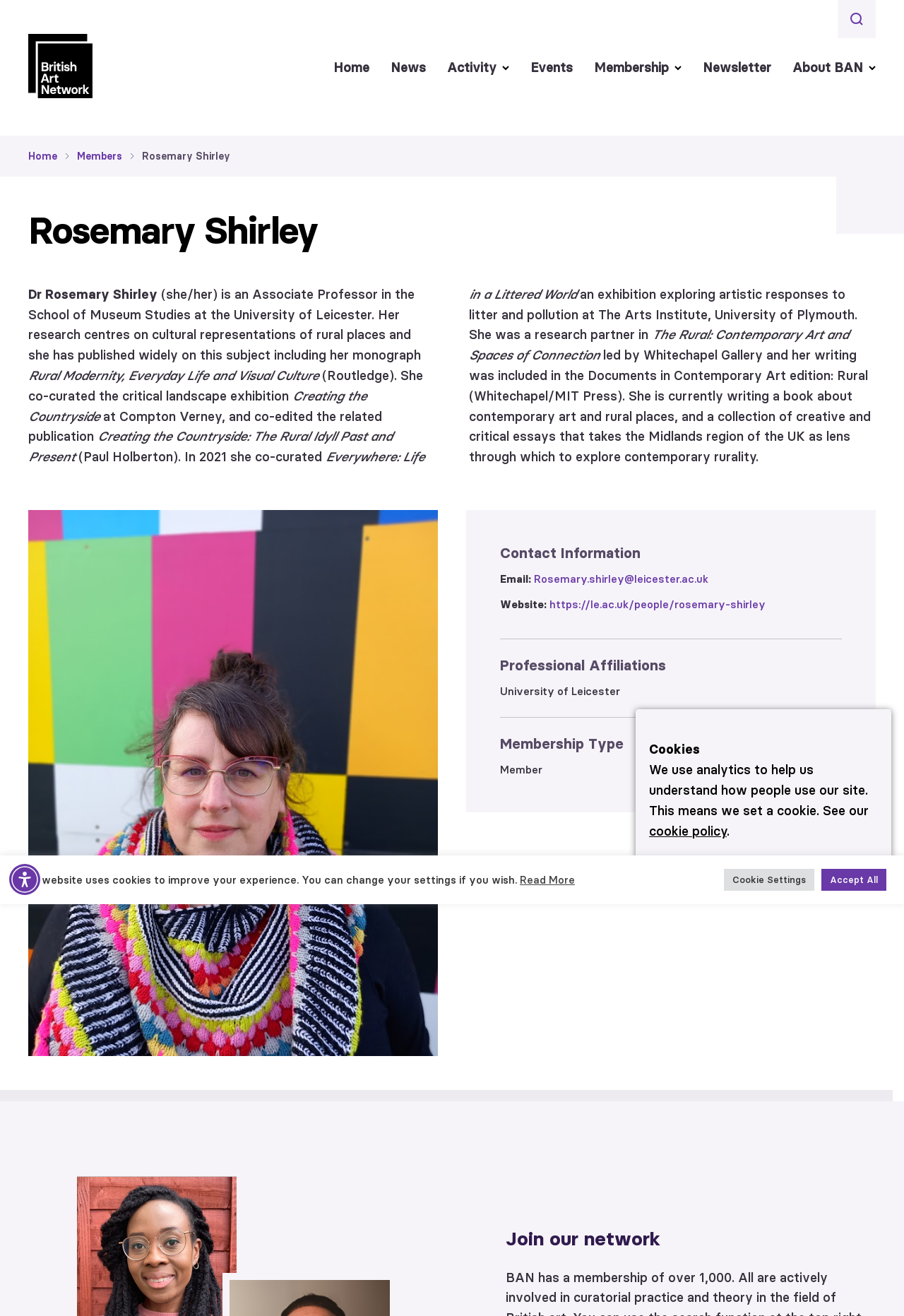Answer the question with a brief word or phrase:
What is the name of the person described on this webpage?

Rosemary Shirley